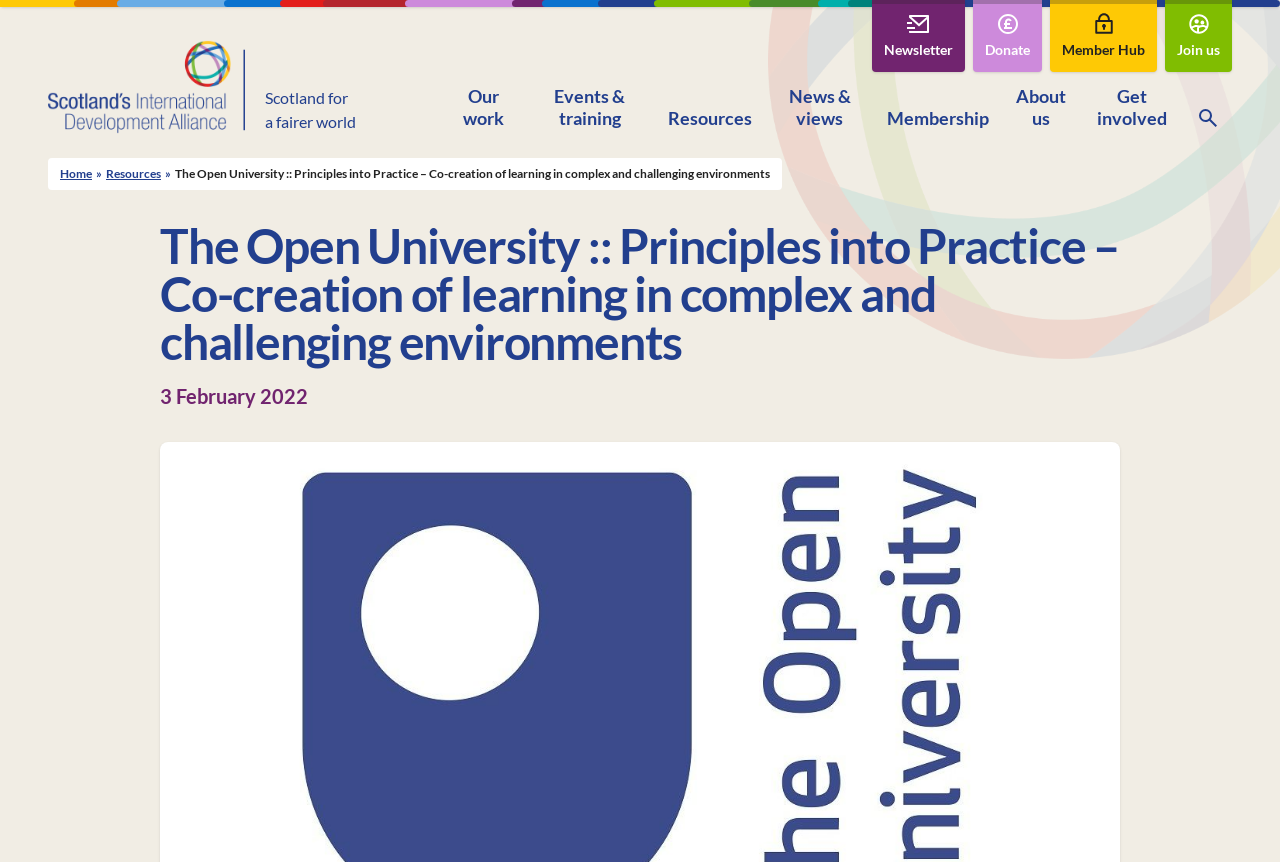Identify the bounding box coordinates necessary to click and complete the given instruction: "Click on the Donate button".

[0.76, 0.0, 0.814, 0.084]